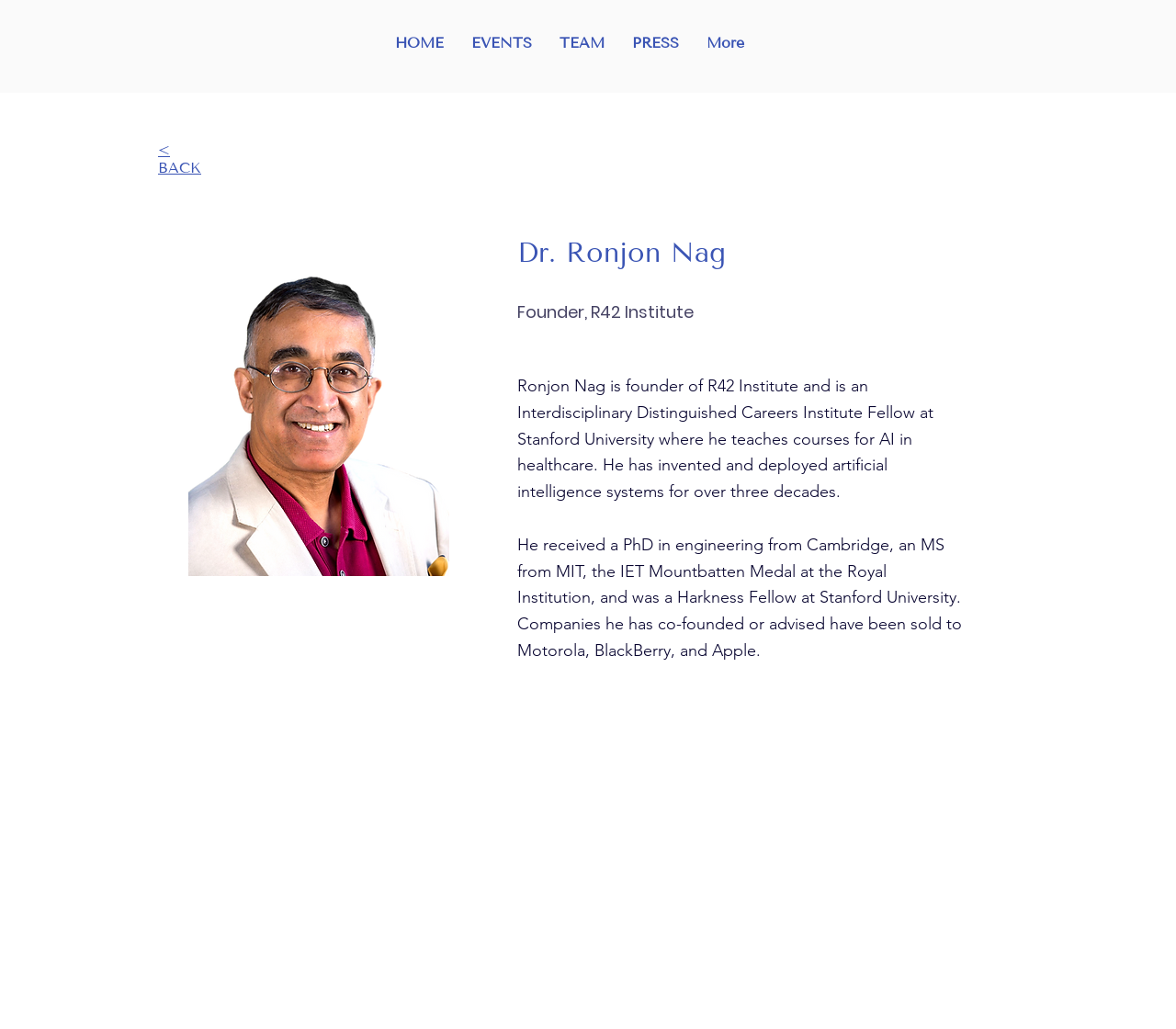For the given element description < BACK, determine the bounding box coordinates of the UI element. The coordinates should follow the format (top-left x, top-left y, bottom-right x, bottom-right y) and be within the range of 0 to 1.

[0.134, 0.138, 0.171, 0.171]